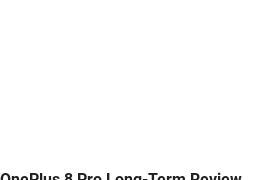Provide a comprehensive description of the image.

This image is associated with the "OnePlus 8 Pro Long-Term Review." It features a heading that highlights an in-depth discussion of the OnePlus 8 Pro, which was the flagship smartphone of OnePlus for the year 2020. The review promises insights into the device's performance, features, and overall value, making it especially relevant for potential buyers seeking detailed information before making a purchase. One segment of the review includes a description of the smartphone's pricing and standout characteristics, helping readers understand what makes the OnePlus 8 Pro a notable option in the competitive smartphone market.